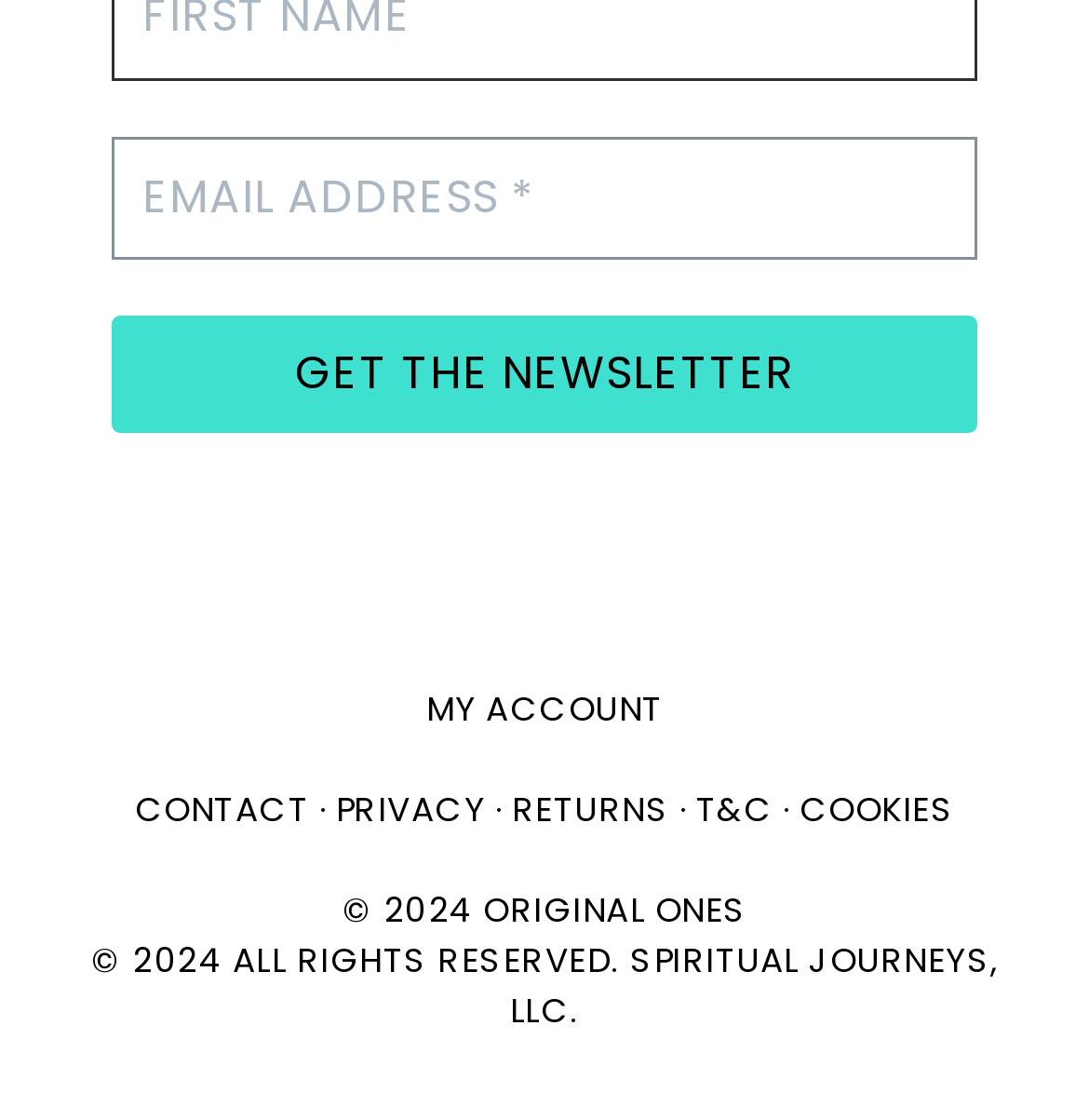Identify the bounding box coordinates for the UI element described as follows: Returns. Use the format (top-left x, top-left y, bottom-right x, bottom-right y) and ensure all values are floating point numbers between 0 and 1.

[0.47, 0.702, 0.615, 0.744]